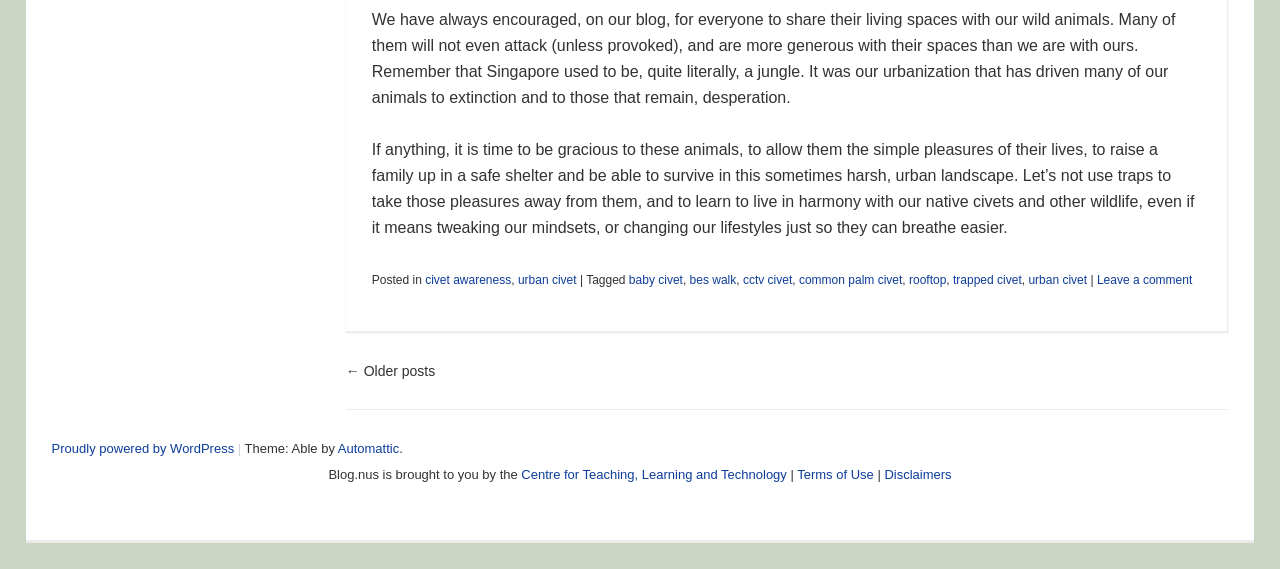Provide your answer in one word or a succinct phrase for the question: 
What is the name of the theme used by the blog?

Able